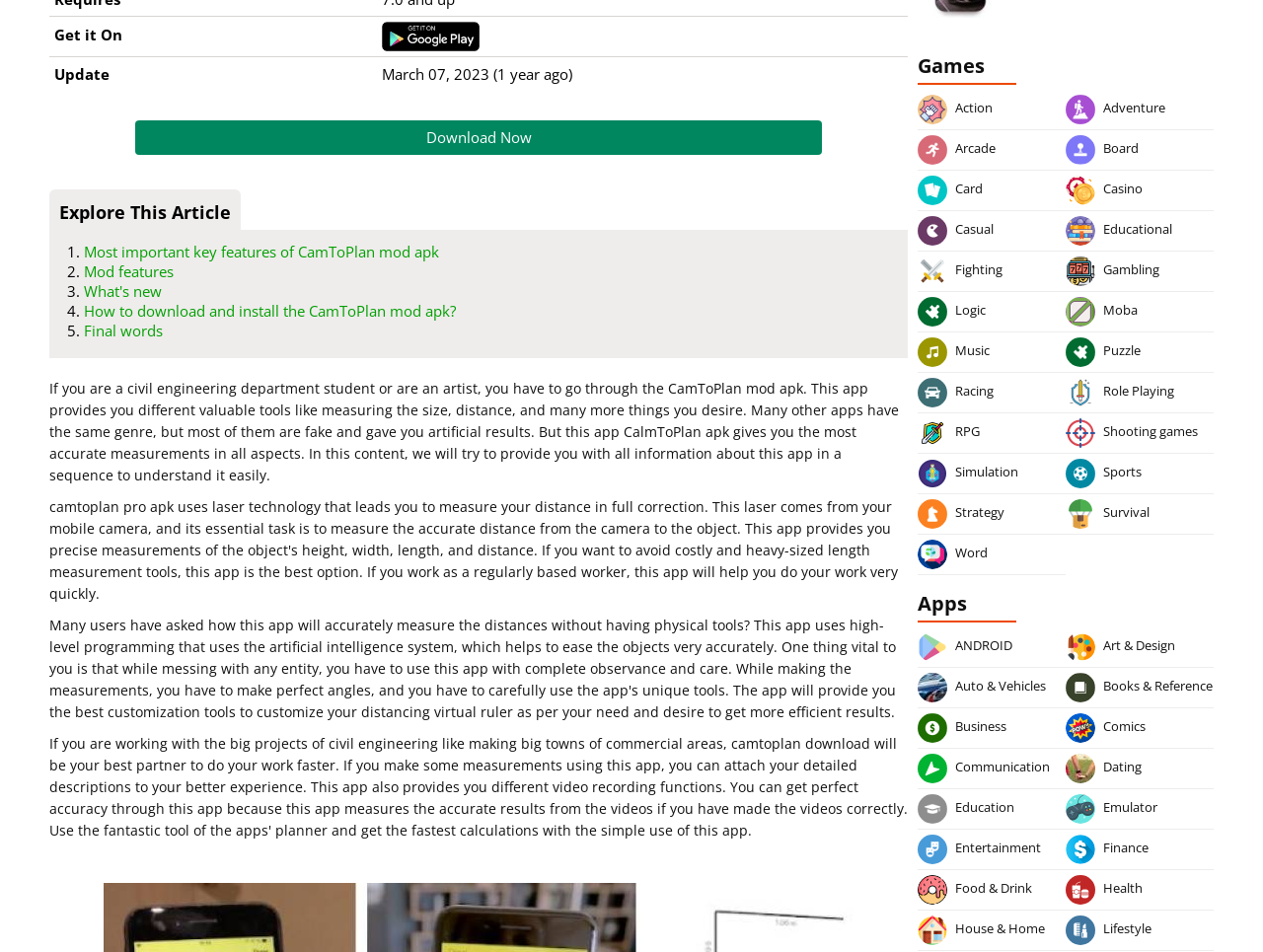Given the webpage screenshot, identify the bounding box of the UI element that matches this description: "Role Playing".

[0.844, 0.392, 0.961, 0.434]